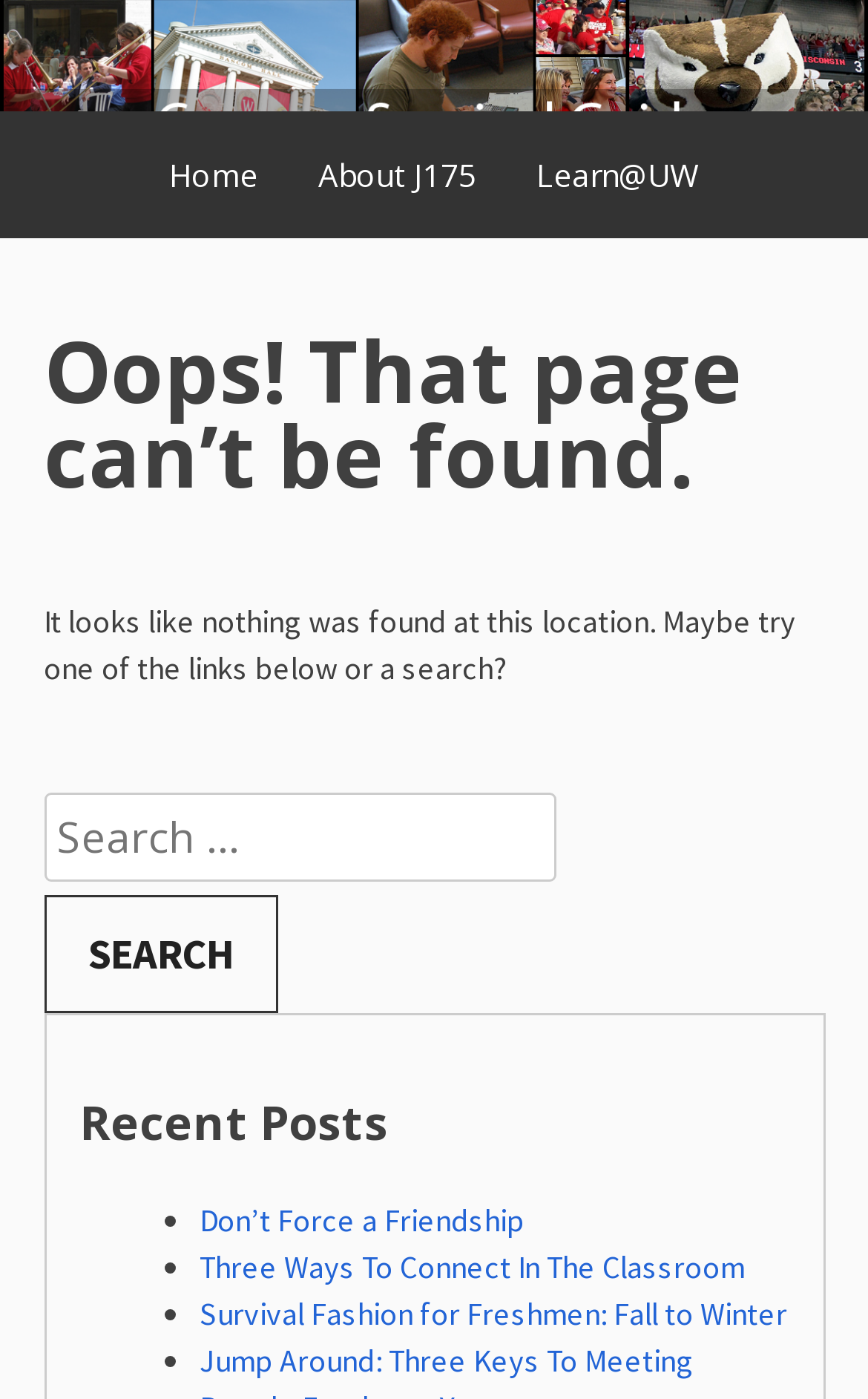What is the first recent post?
Respond to the question with a single word or phrase according to the image.

Don’t Force a Friendship